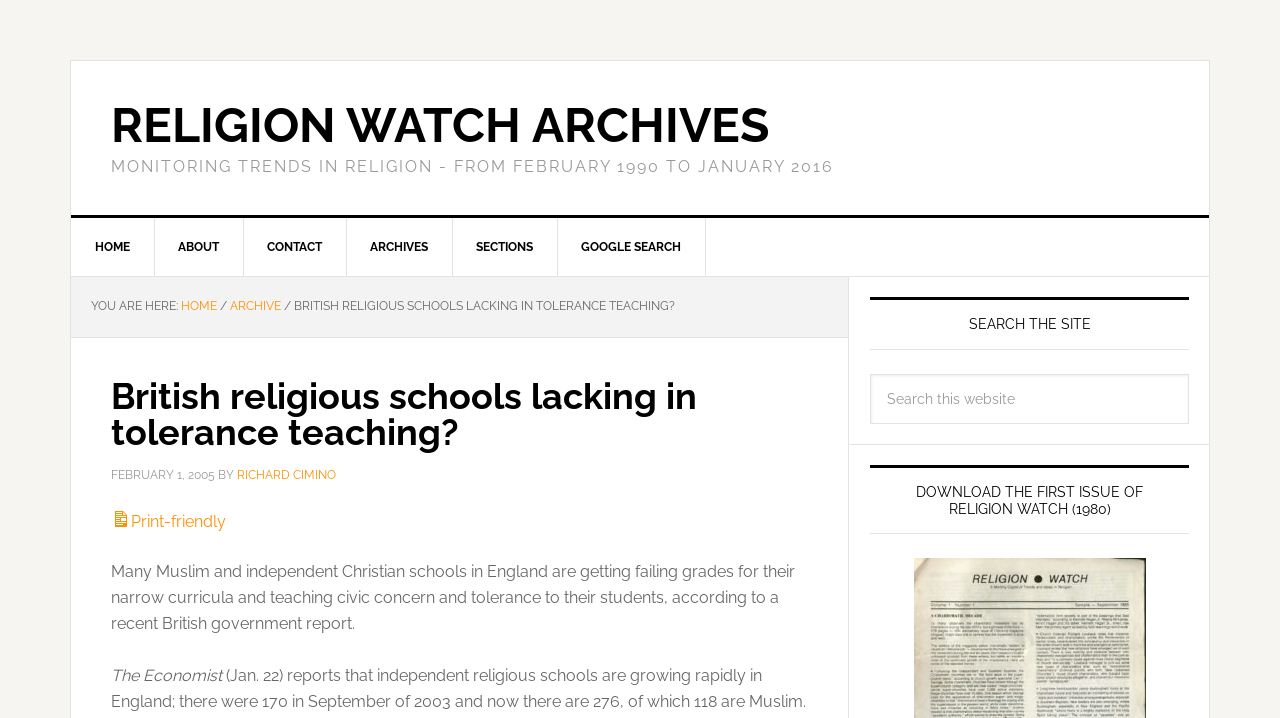Who is the author of the article?
Using the visual information from the image, give a one-word or short-phrase answer.

Richard Cimino